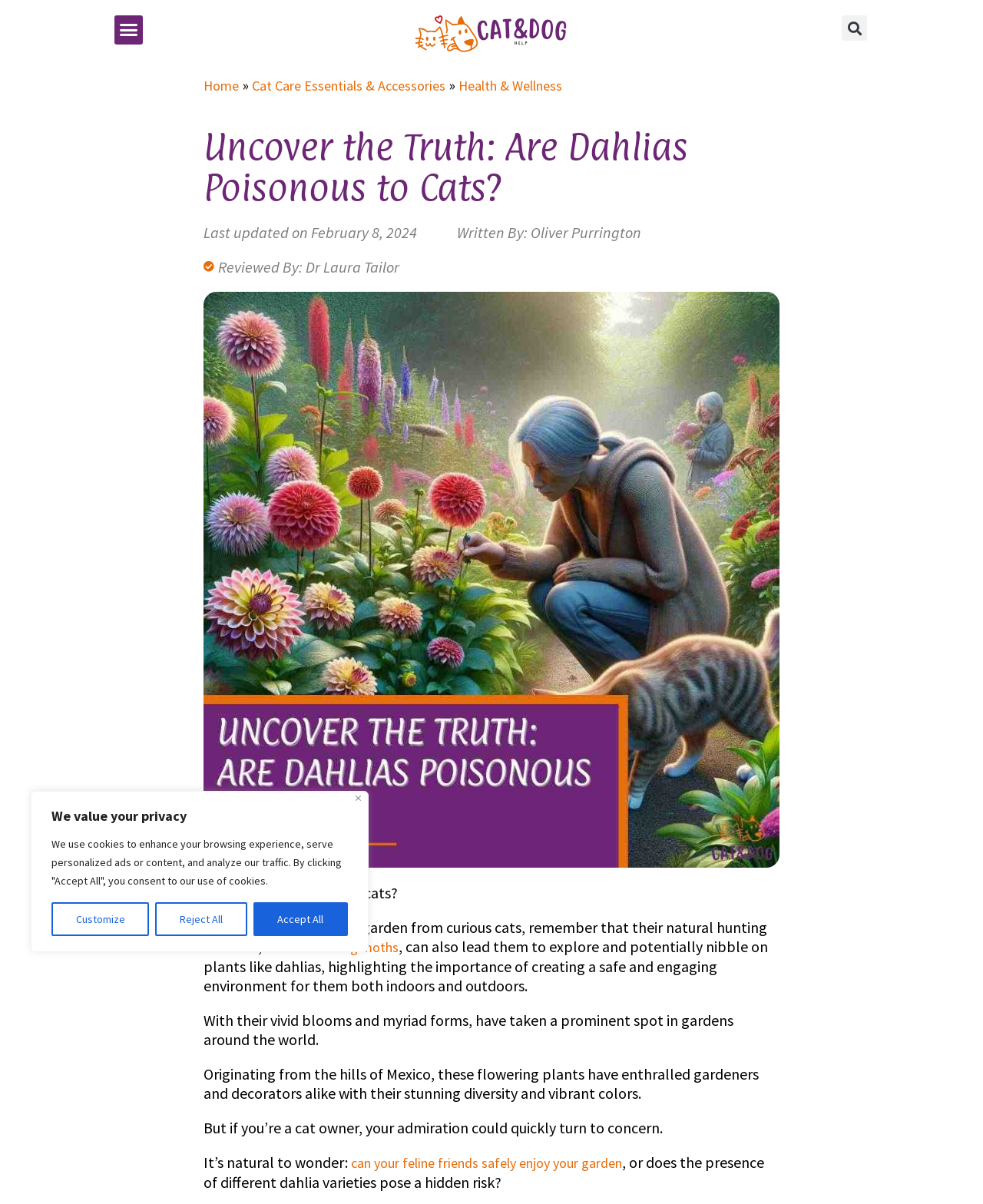Refer to the image and provide a thorough answer to this question:
What is the purpose of creating a safe environment for cats?

The purpose of creating a safe environment for cats is to prevent them from nibbling on plants like dahlias, as indicated by the text 'While safeguarding your garden from curious cats, remember that their natural hunting instincts, such as chasing moths, can also lead them to explore and potentially nibble on plants like dahlias'.